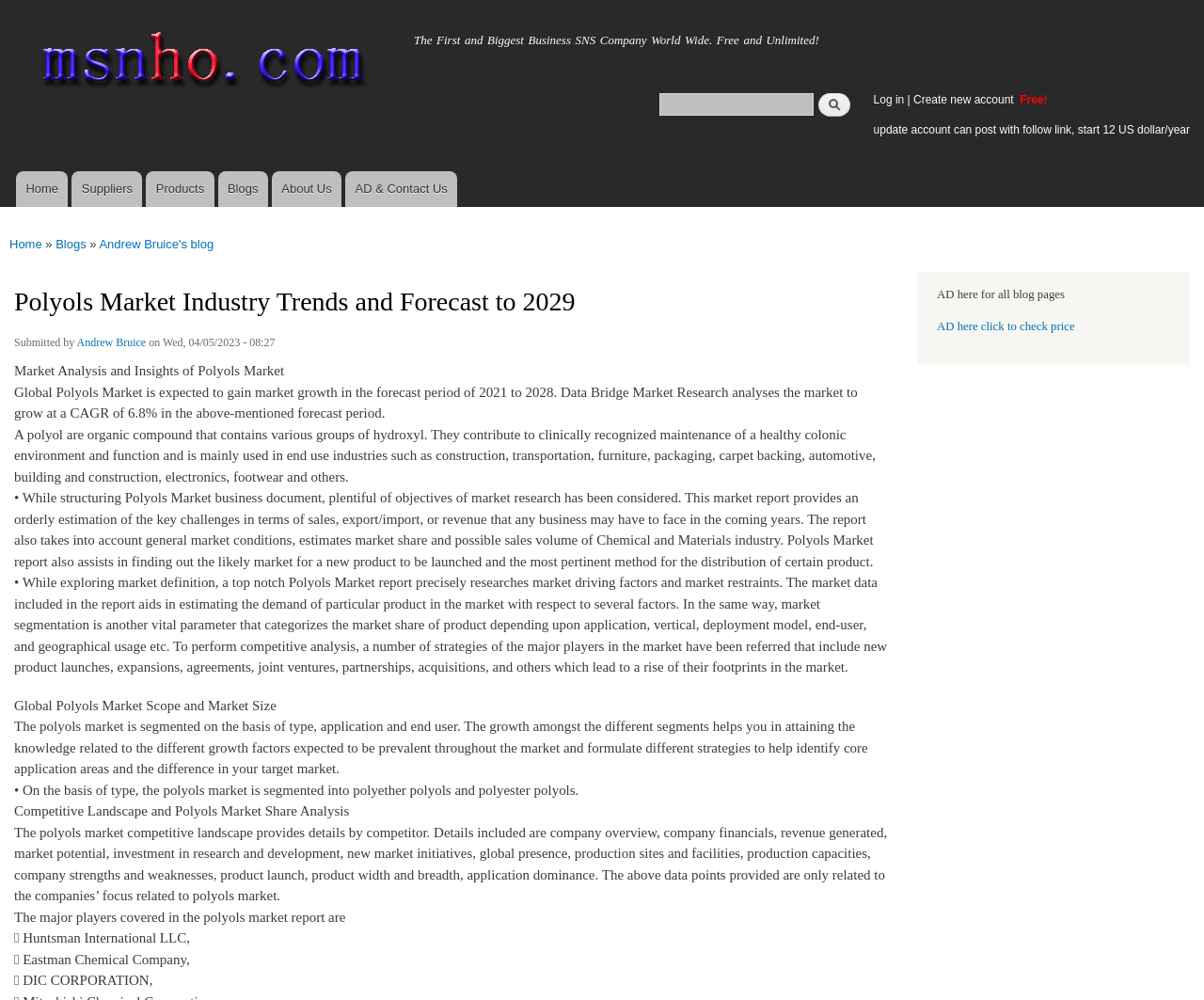Please locate the bounding box coordinates of the element's region that needs to be clicked to follow the instruction: "Create a new account". The bounding box coordinates should be provided as four float numbers between 0 and 1, i.e., [left, top, right, bottom].

[0.759, 0.093, 0.844, 0.106]